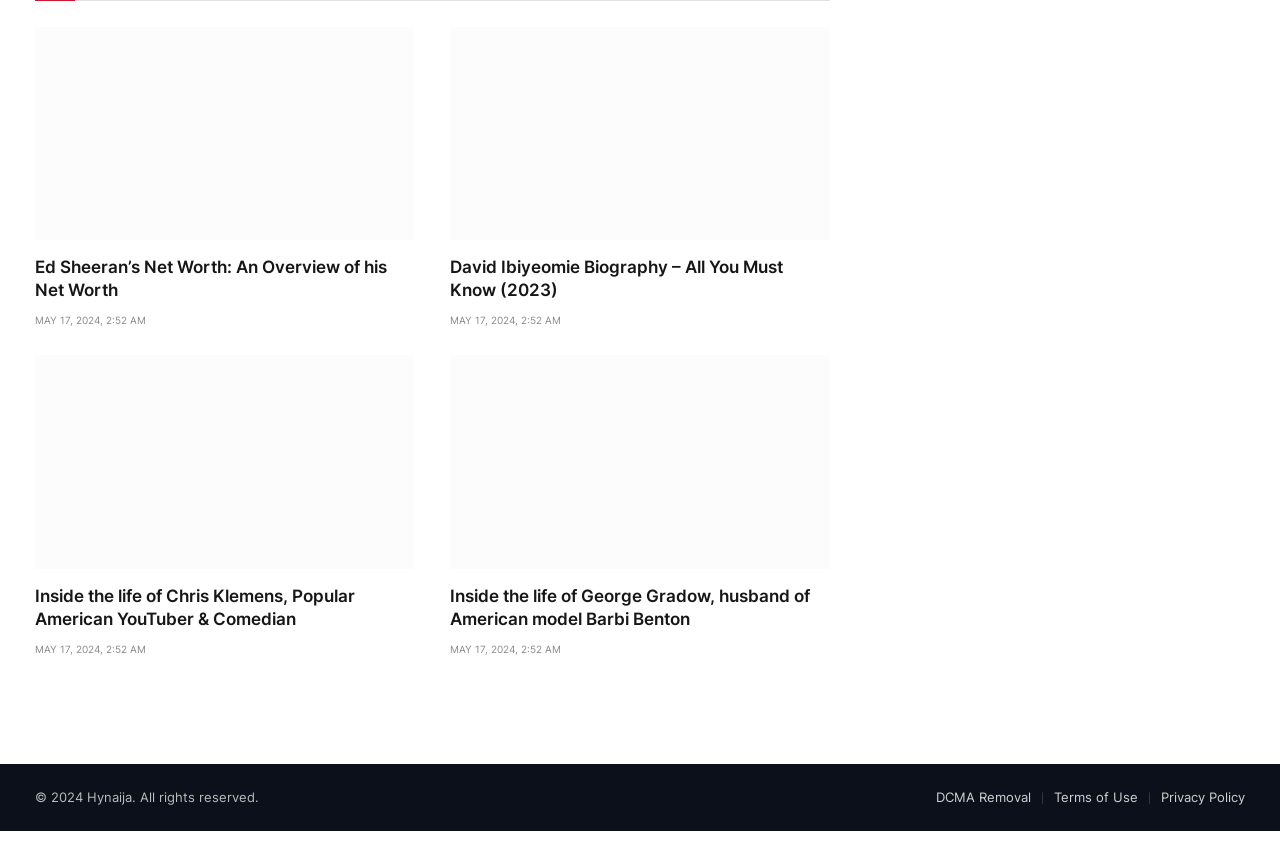Who is David Ibiyeomie?
Please provide a detailed and thorough answer to the question.

The webpage provides a biography of David Ibiyeomie, but it does not provide a brief description of who he is. The biography is available on the webpage, but it needs to be read to understand who he is.